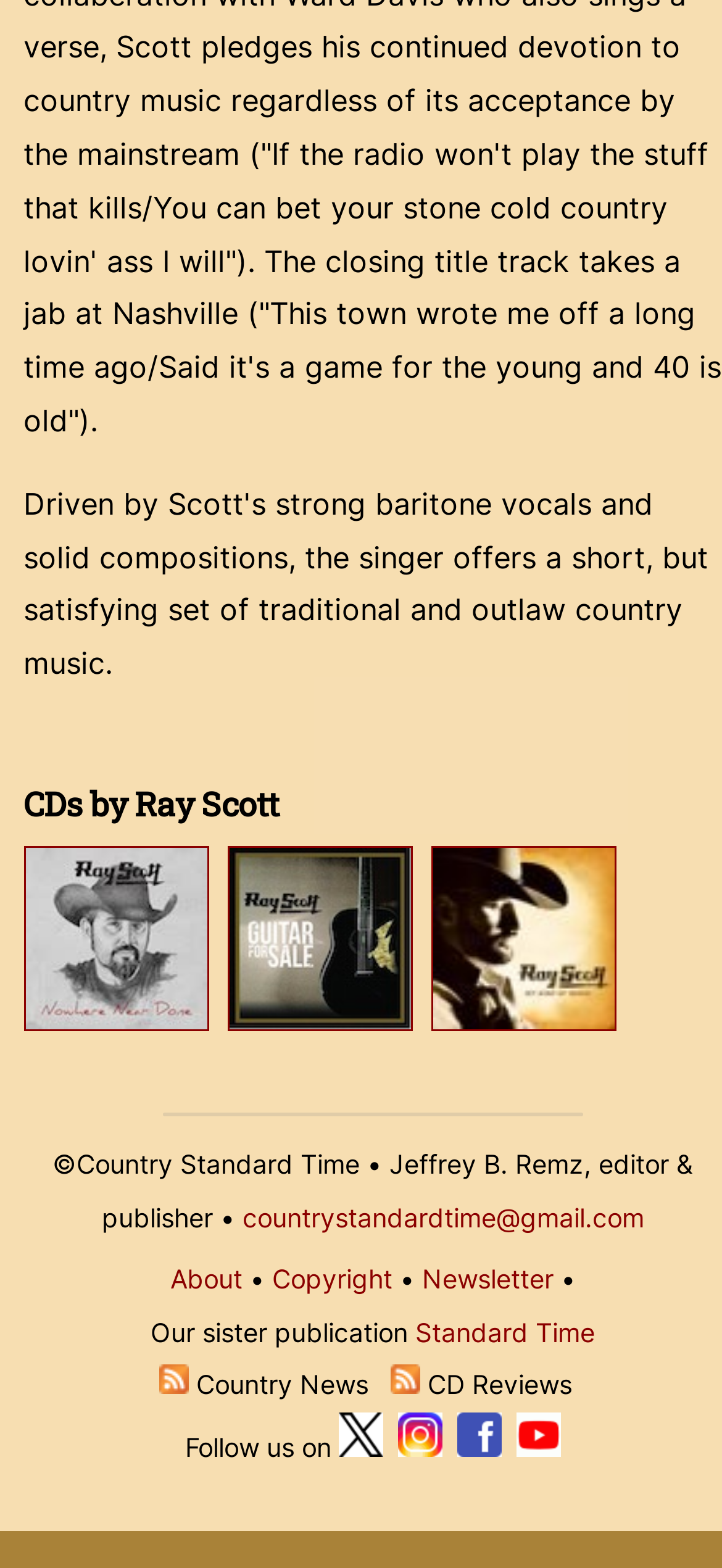Please analyze the image and give a detailed answer to the question:
What is the email address provided on the webpage?

The email address 'countrystandardtime@gmail.com' is provided on the webpage as a link with a bounding box of [0.336, 0.766, 0.892, 0.786].